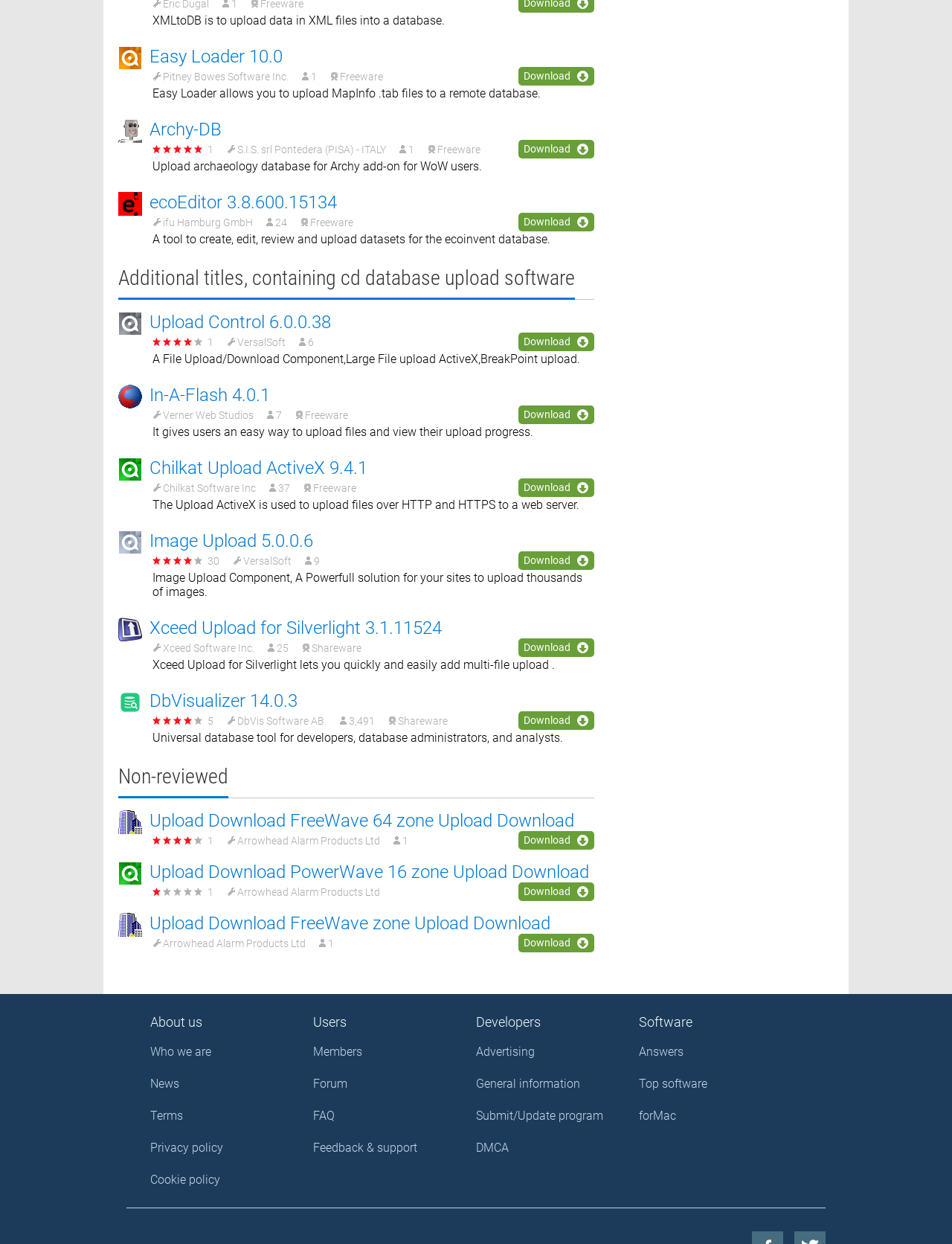Show the bounding box coordinates for the element that needs to be clicked to execute the following instruction: "view the article about Israeli Apologist Benny Morris". Provide the coordinates in the form of four float numbers between 0 and 1, i.e., [left, top, right, bottom].

None